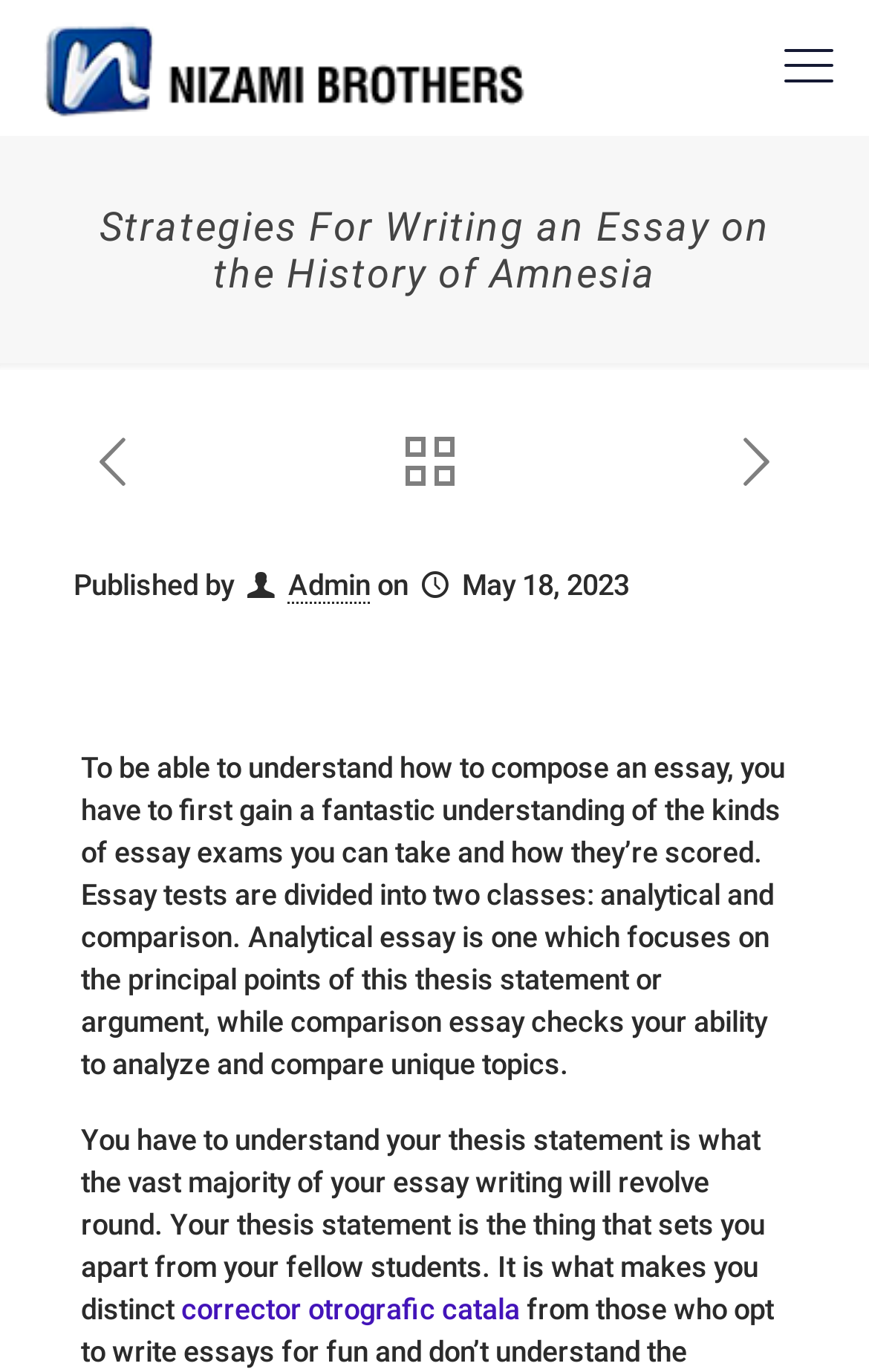What is the logo of the website?
Respond with a short answer, either a single word or a phrase, based on the image.

Nizami Brothers